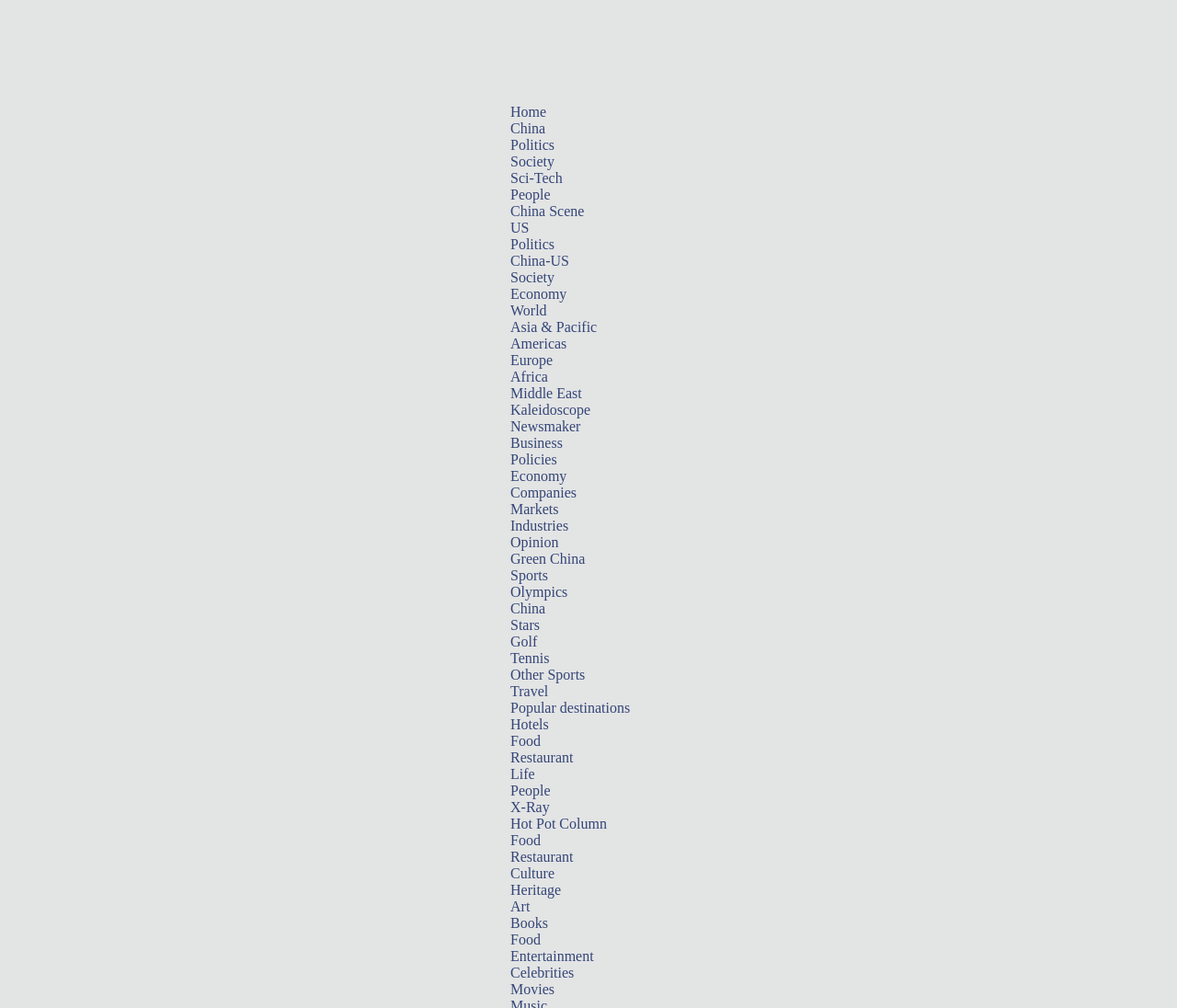Please reply to the following question with a single word or a short phrase:
What is the main category of news on this webpage?

China